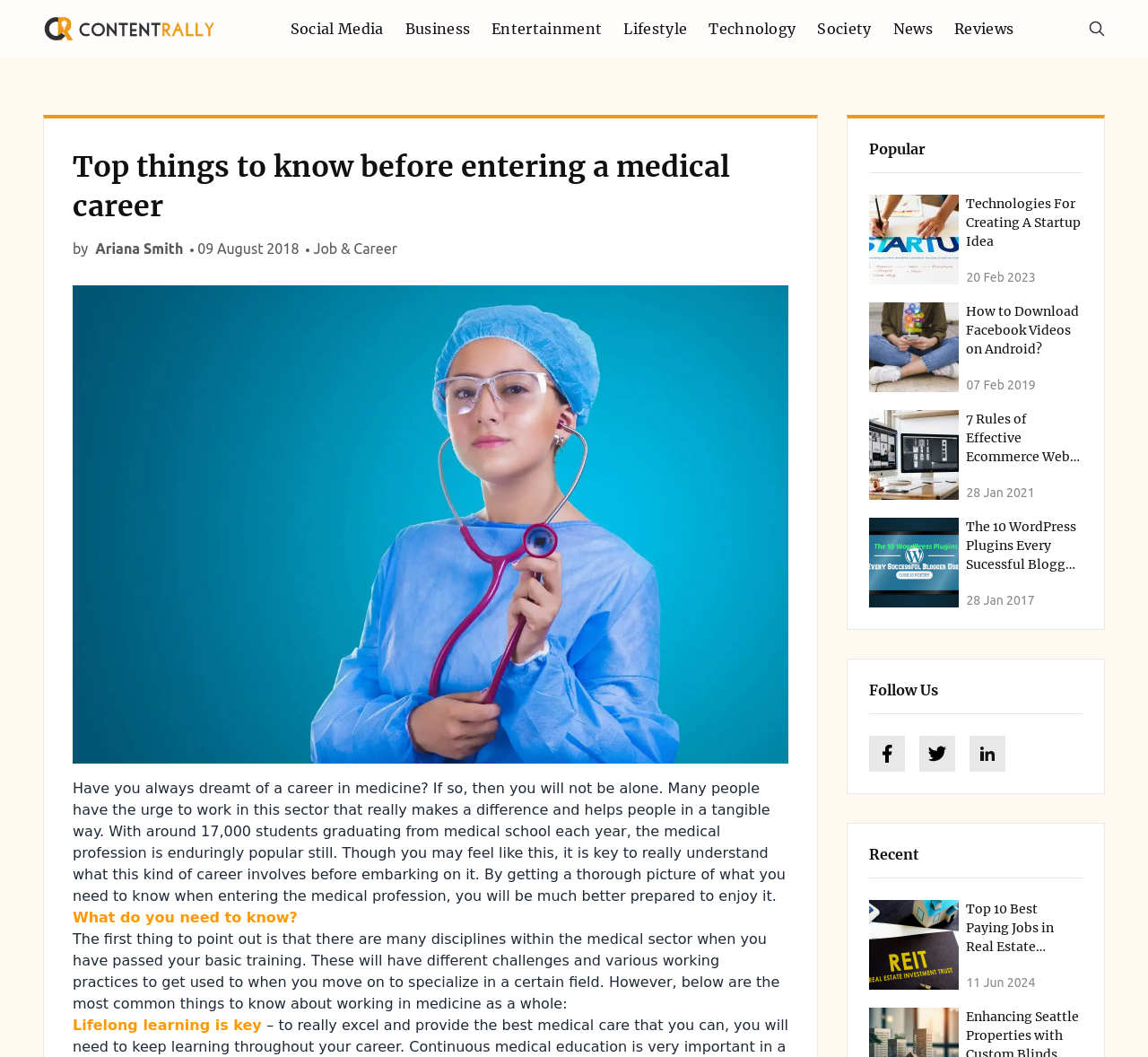What is the category of the article '7 Rules of Effective Ecommerce Web Design'?
Could you give a comprehensive explanation in response to this question?

The article '7 Rules of Effective Ecommerce Web Design' is categorized under ecommerce because it discusses the principles of designing an effective ecommerce website, which falls under the broader category of ecommerce.